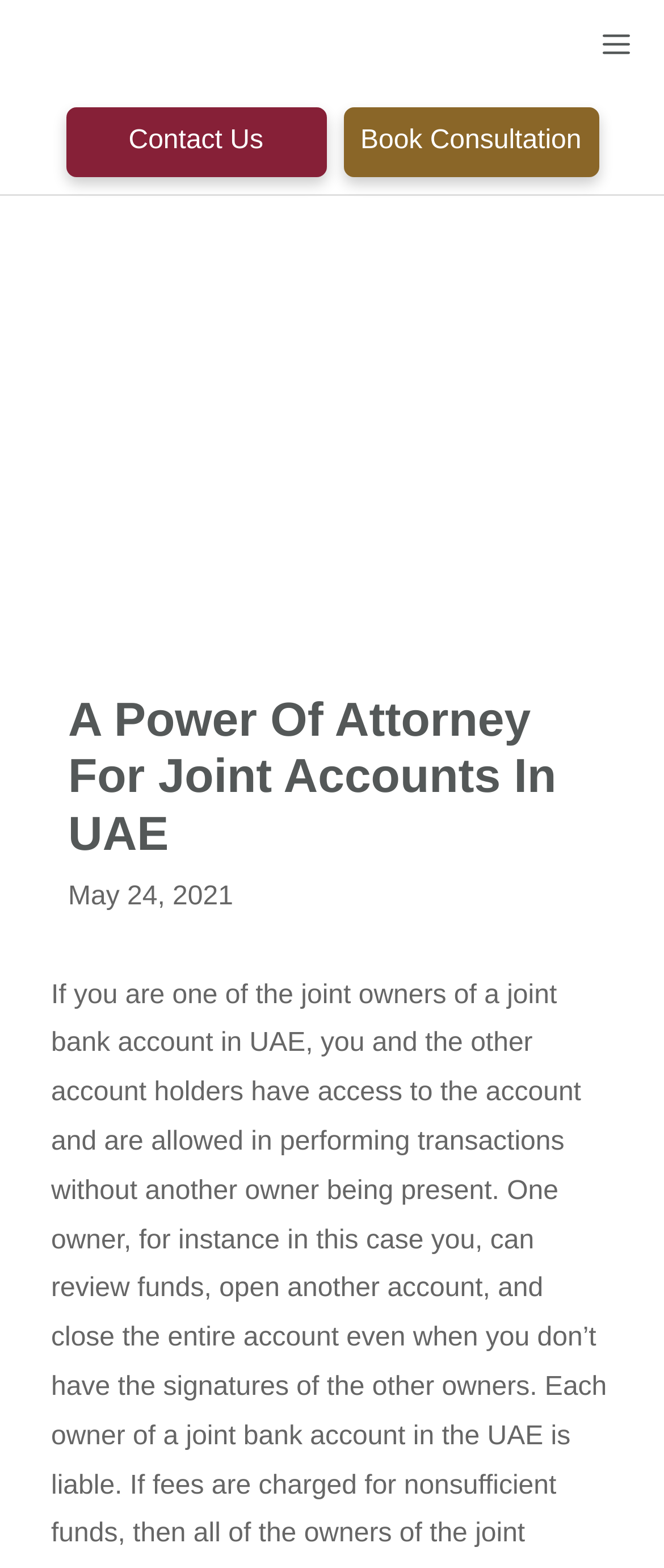What is the date of the latest article?
Use the information from the screenshot to give a comprehensive response to the question.

I found the date of the latest article by looking at the time element in the header section, which is 'May 24, 2021'.